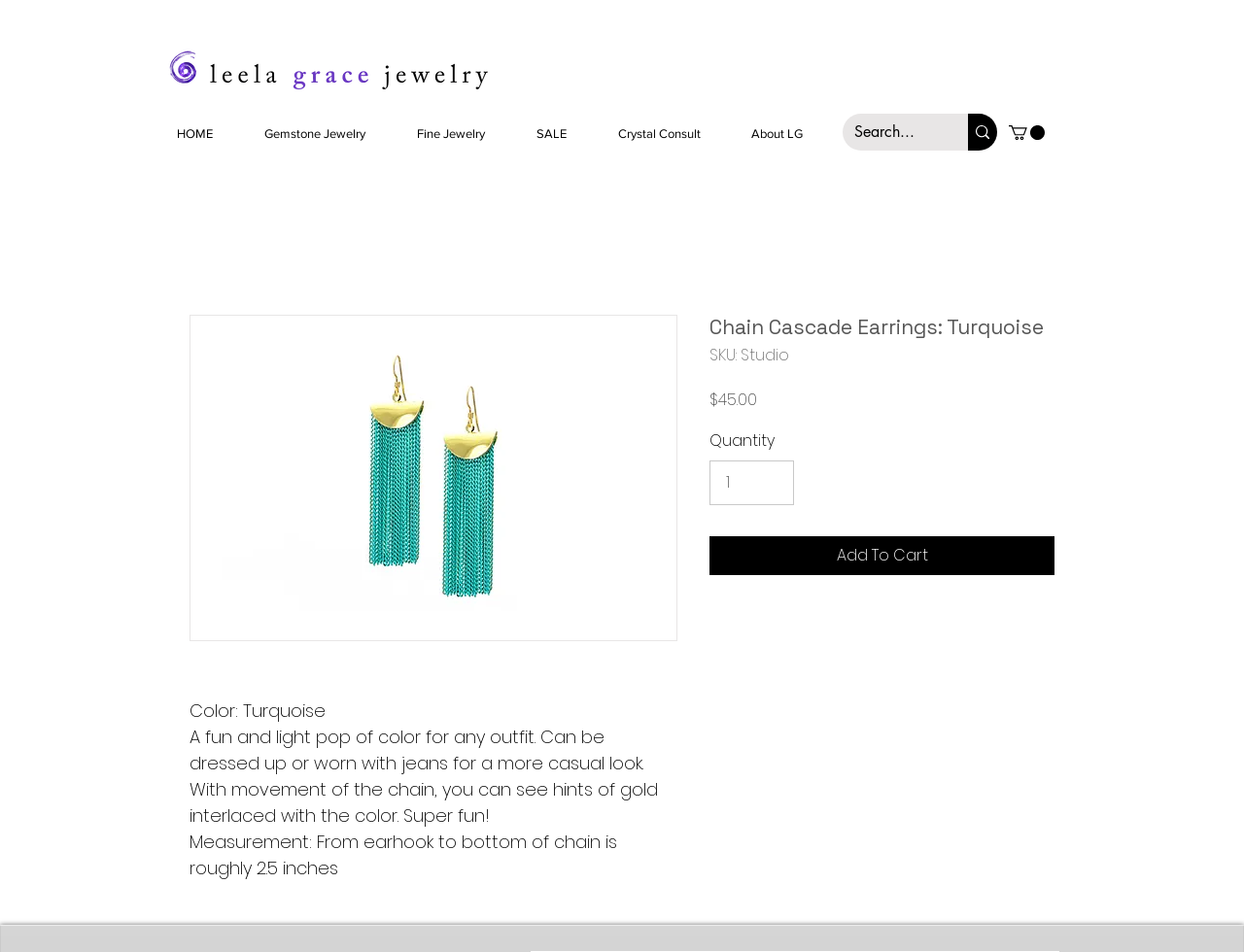Locate the bounding box coordinates of the element that needs to be clicked to carry out the instruction: "View gemstone jewelry". The coordinates should be given as four float numbers ranging from 0 to 1, i.e., [left, top, right, bottom].

[0.191, 0.115, 0.314, 0.166]